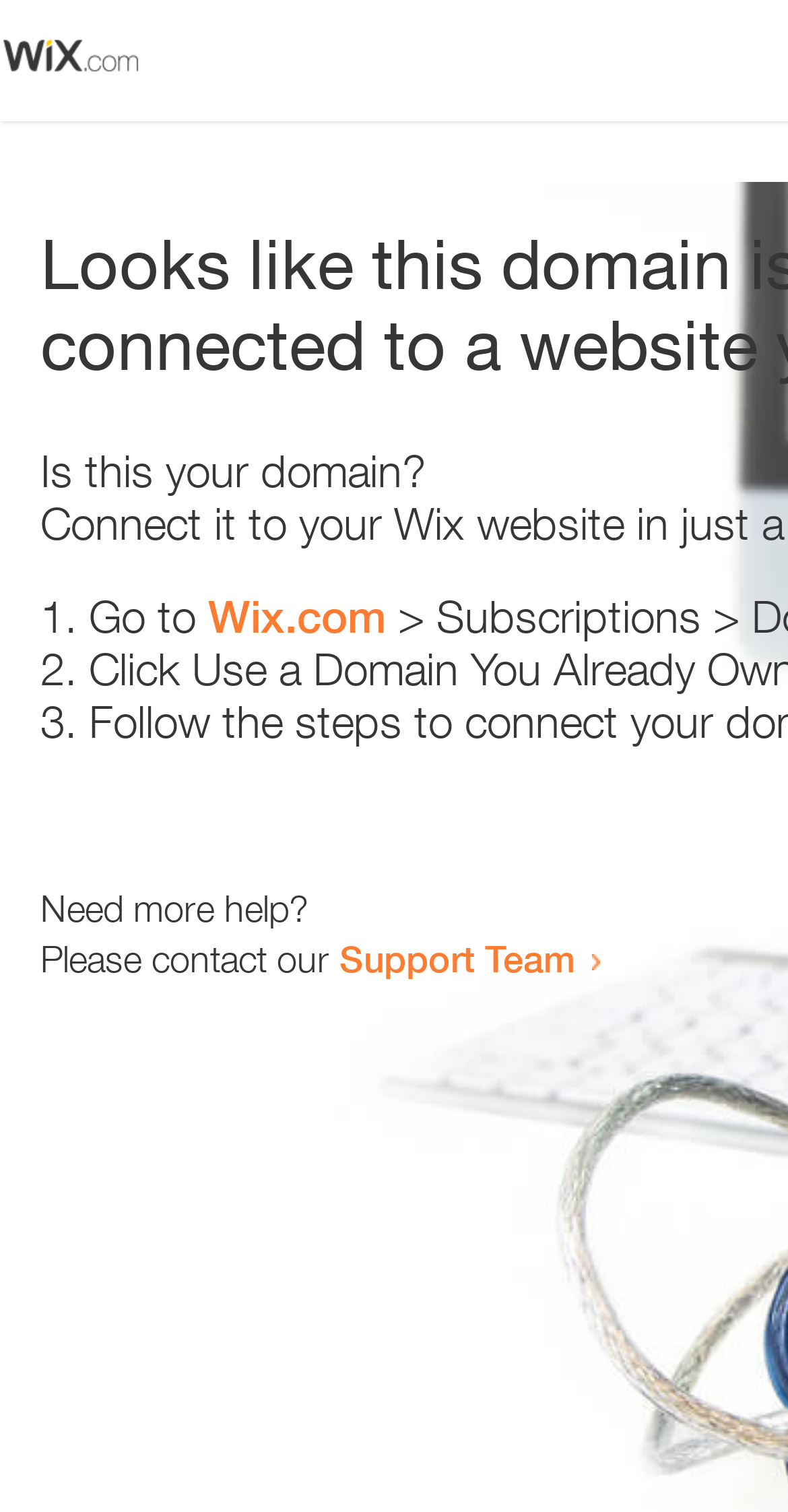What is the purpose of the contact information?
Please ensure your answer to the question is detailed and covers all necessary aspects.

I found a section of the webpage that provides contact information, specifically a link to the 'Support Team', and the text preceding it says 'Need more help', indicating that this contact information is for users who require further assistance.